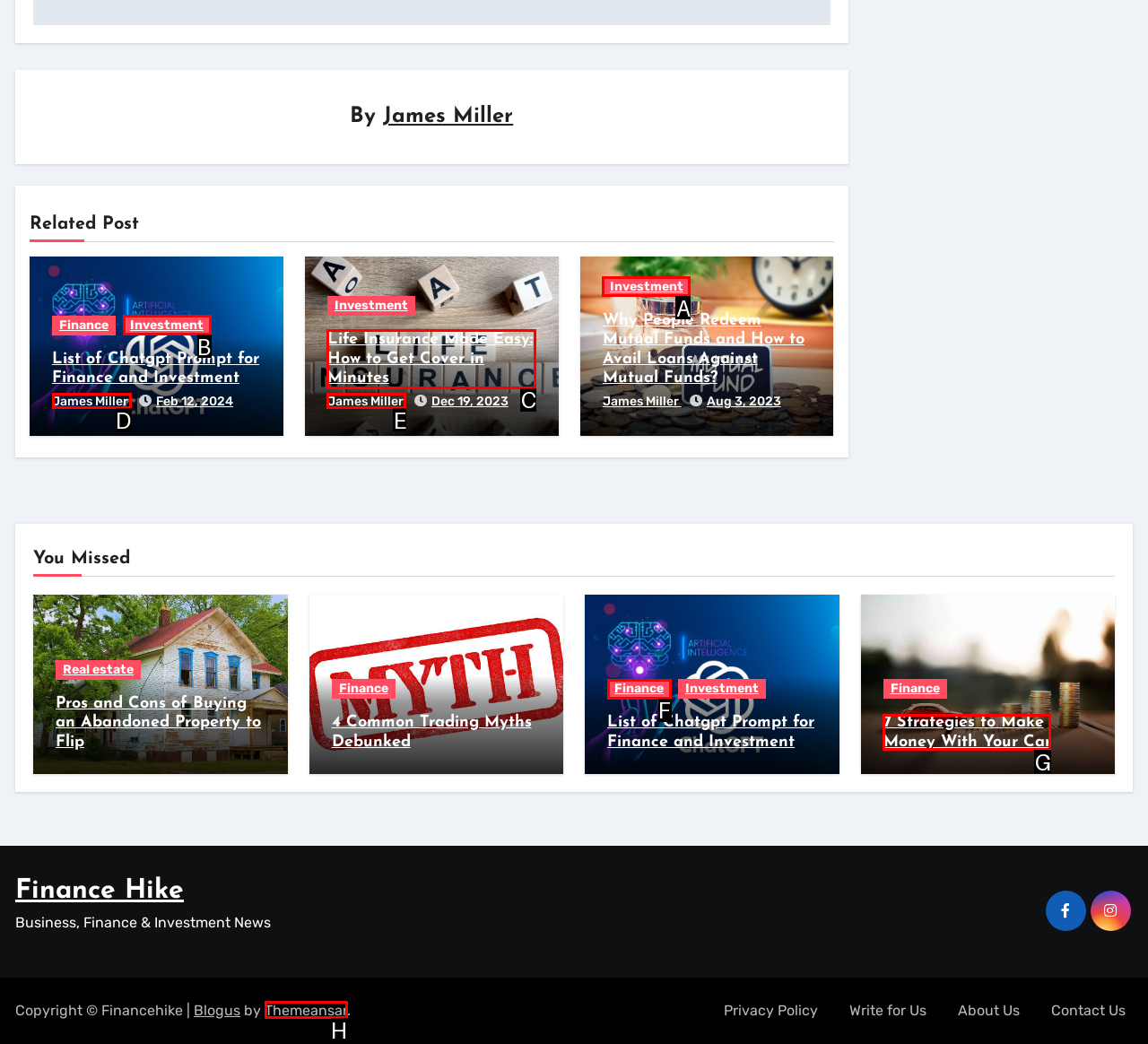Select the proper UI element to click in order to perform the following task: Read the article 'Life Insurance Made Easy: How to Get Cover in Minutes'. Indicate your choice with the letter of the appropriate option.

C